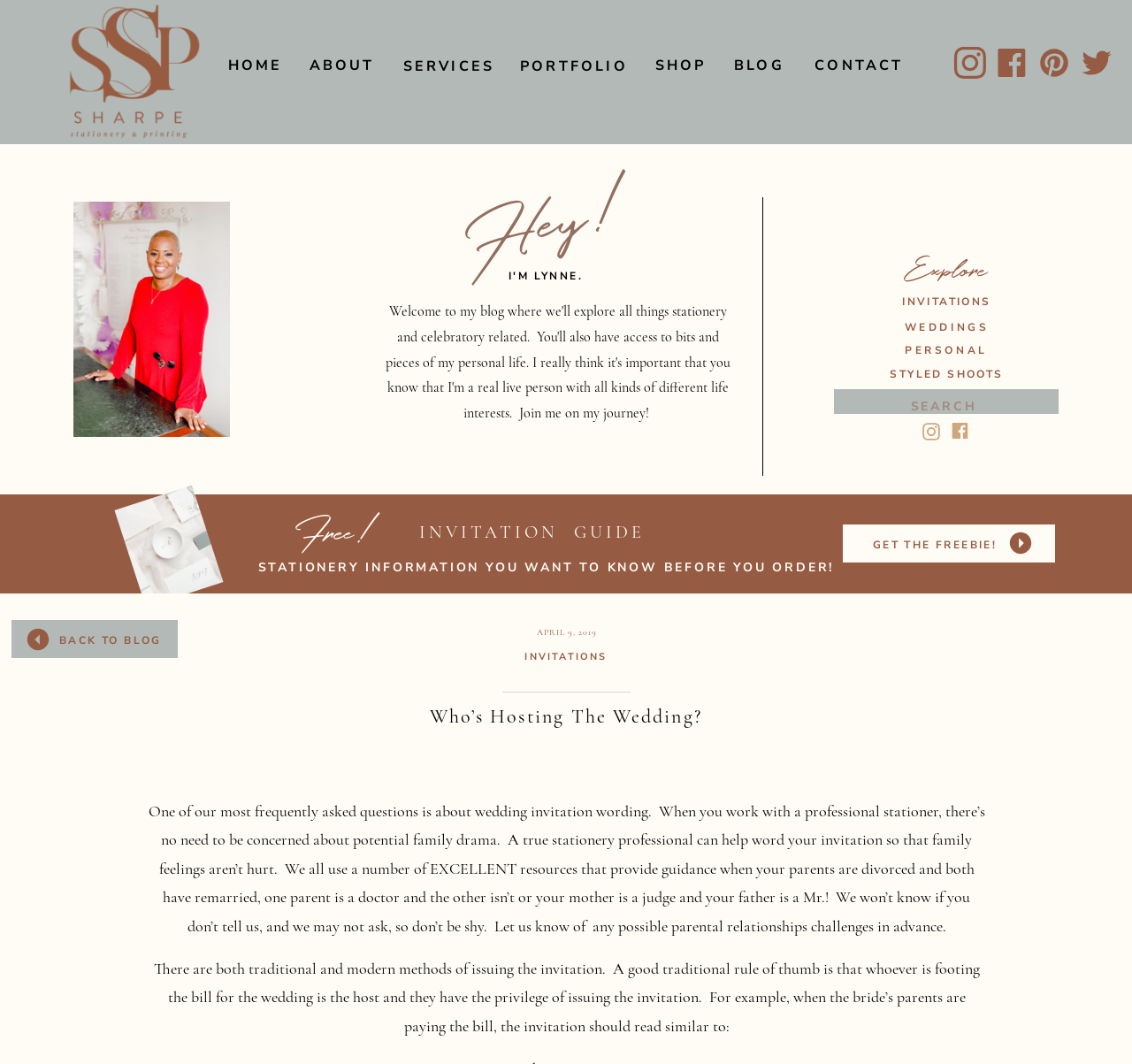Find the bounding box coordinates for the area you need to click to carry out the instruction: "Click on the link to learn more about invitations". The coordinates should be four float numbers between 0 and 1, indicated as [left, top, right, bottom].

[0.464, 0.611, 0.536, 0.623]